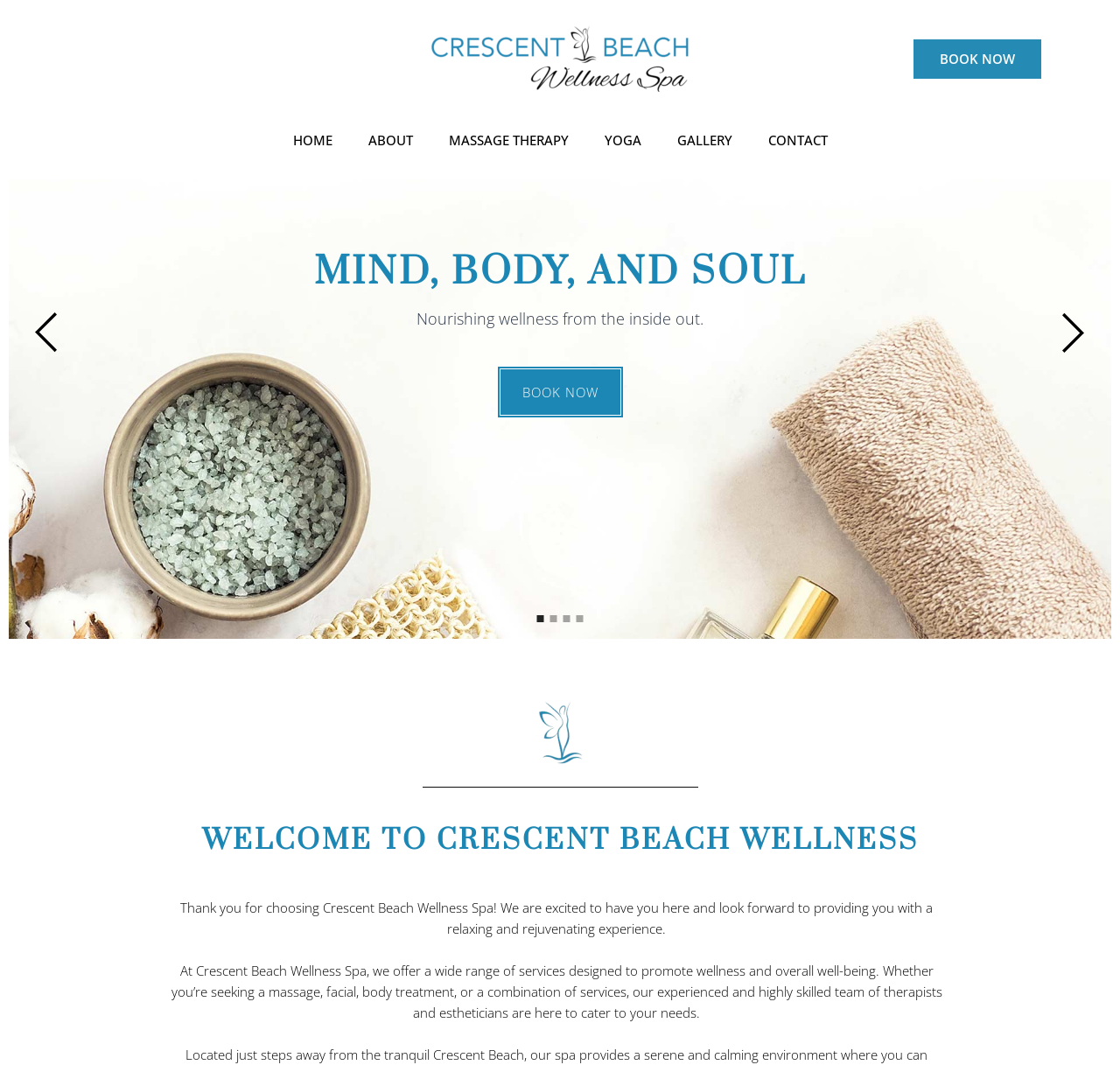Given the content of the image, can you provide a detailed answer to the question?
How many images are there on the page?

I counted the number of image elements on the page, which are two small images on the top and one larger image in the middle of the page.